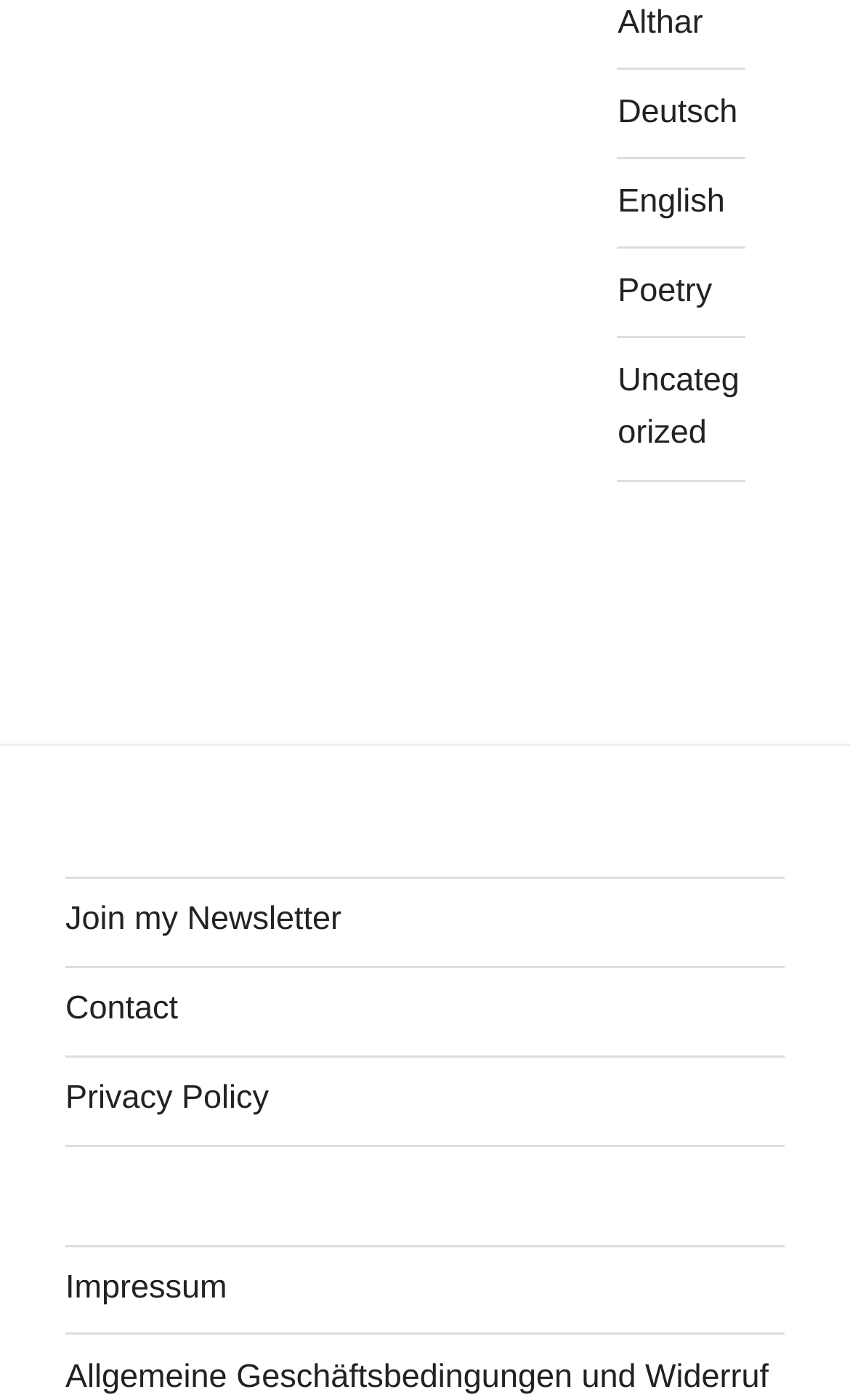Find and indicate the bounding box coordinates of the region you should select to follow the given instruction: "Contact the author".

[0.077, 0.708, 0.209, 0.734]